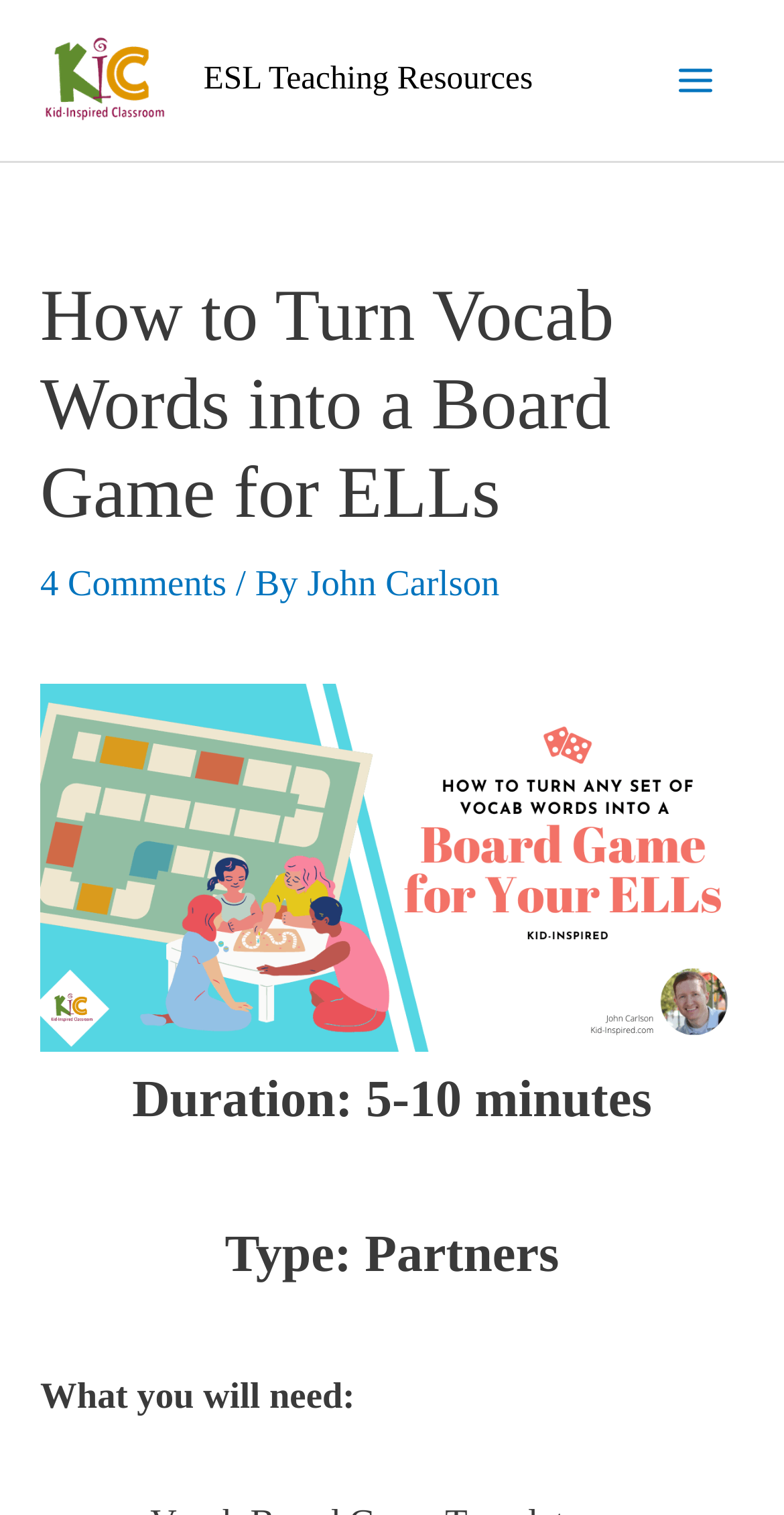Please identify and generate the text content of the webpage's main heading.

How to Turn Vocab Words into a Board Game for ELLs